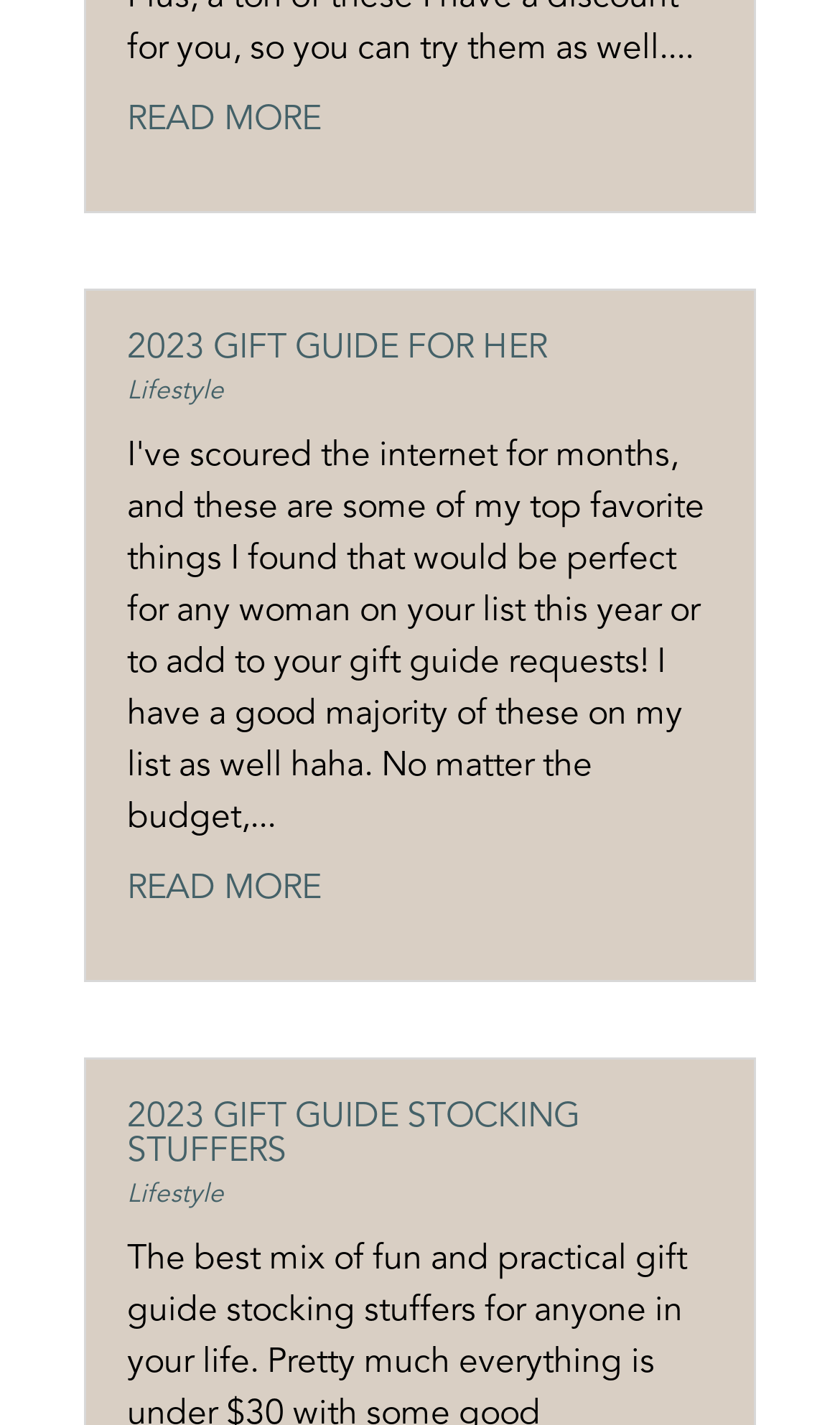Find the coordinates for the bounding box of the element with this description: "Lifestyle".

[0.151, 0.83, 0.267, 0.849]